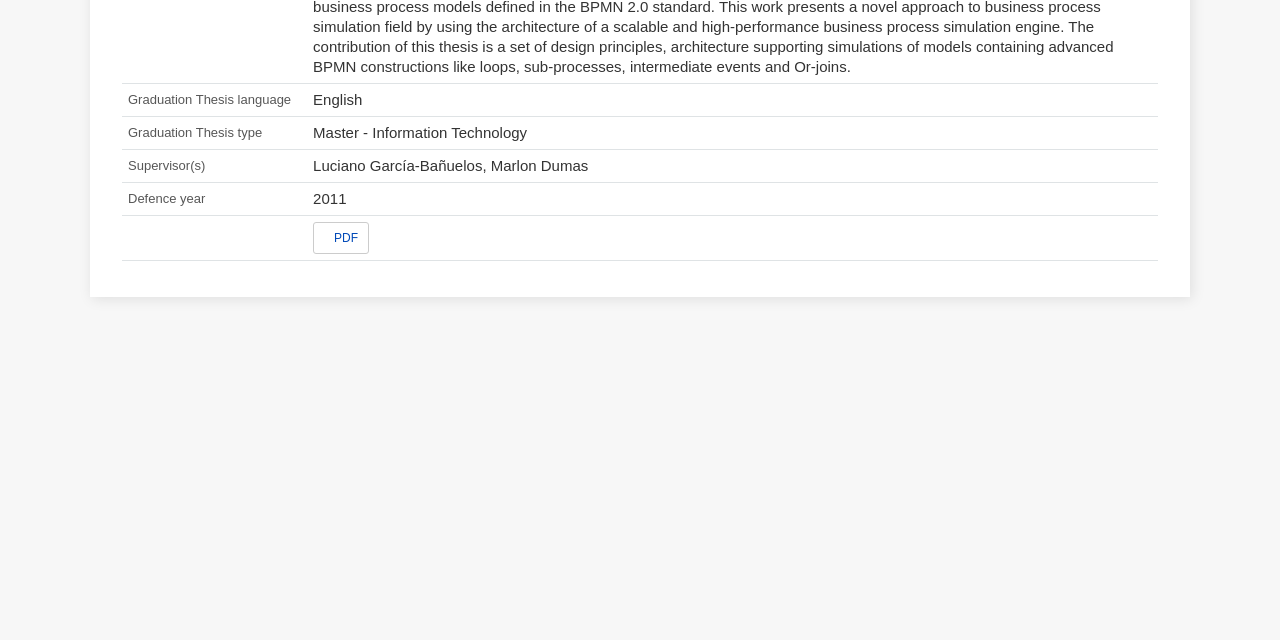Identify the bounding box coordinates for the UI element described as follows: PDF. Use the format (top-left x, top-left y, bottom-right x, bottom-right y) and ensure all values are floating point numbers between 0 and 1.

[0.245, 0.346, 0.288, 0.396]